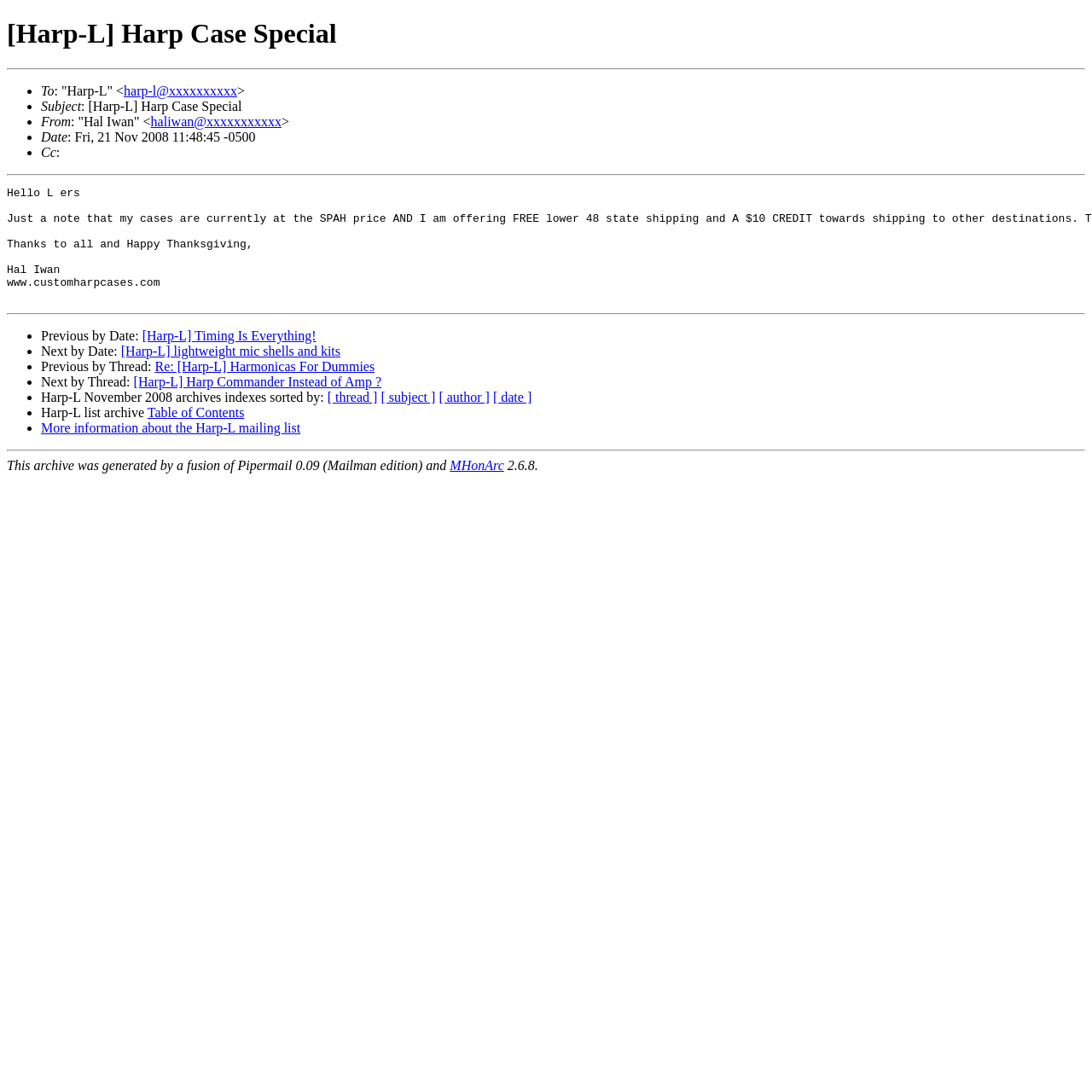Locate the bounding box coordinates of the element I should click to achieve the following instruction: "View email from Hal Iwan".

[0.138, 0.105, 0.258, 0.118]